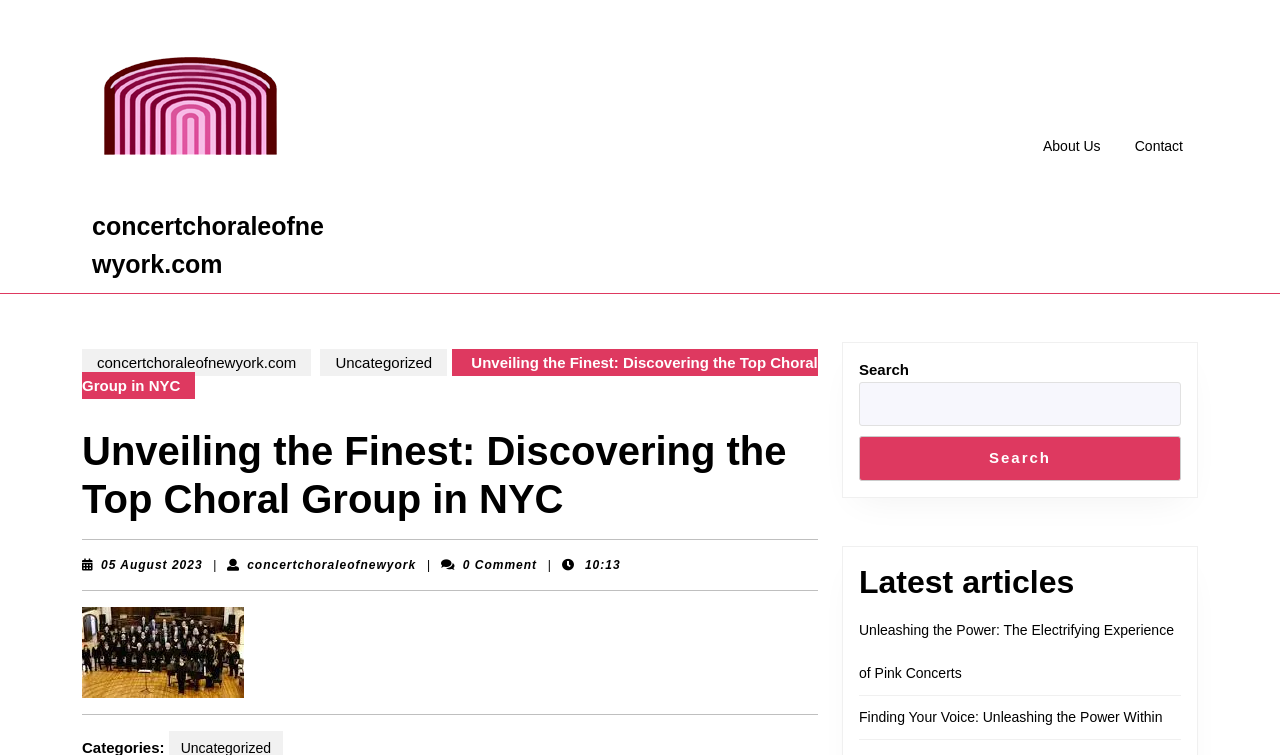Use one word or a short phrase to answer the question provided: 
What is the name of the website?

concertchoraleofnewyork.com